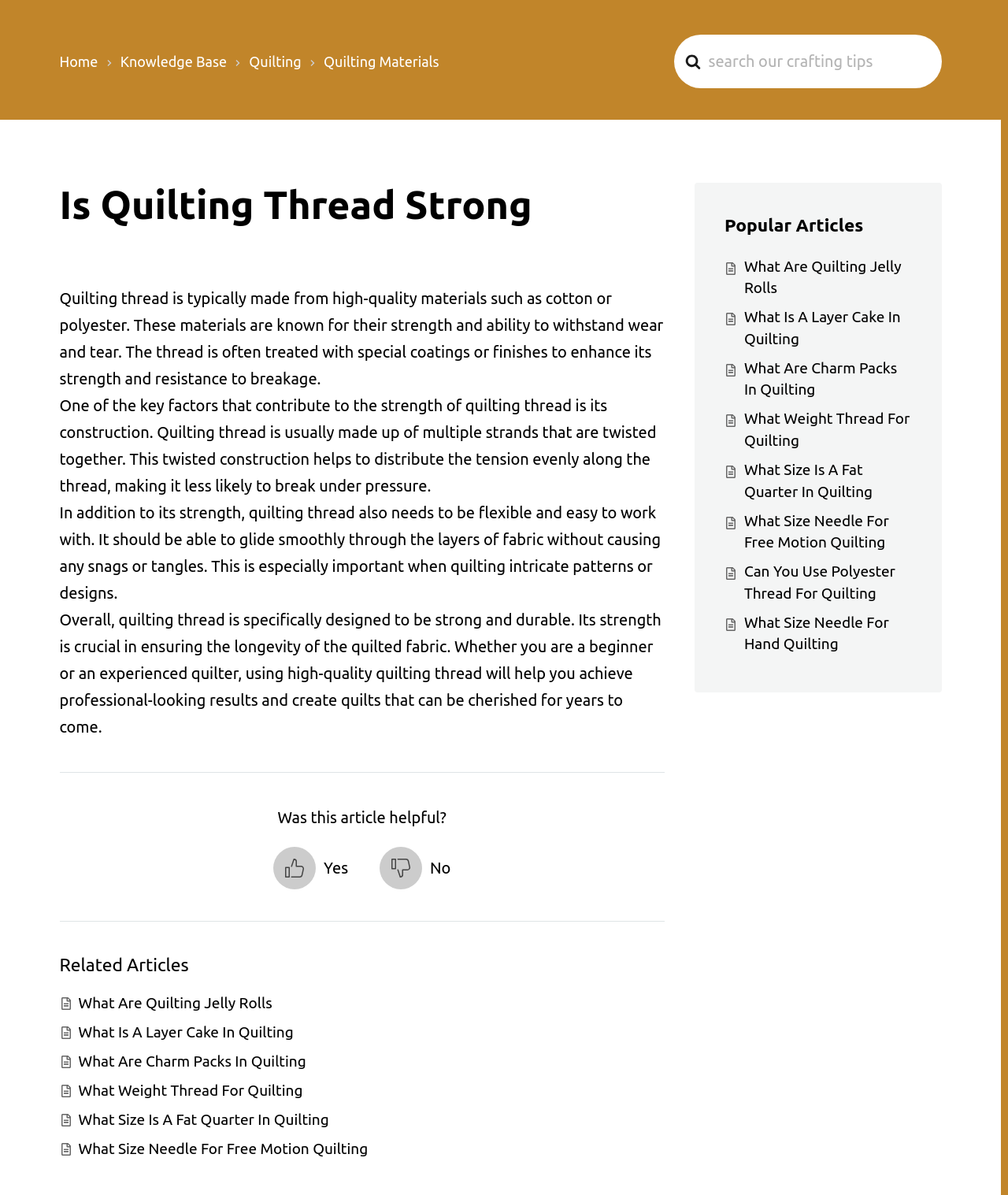Please extract and provide the main headline of the webpage.

Is Quilting Thread Strong